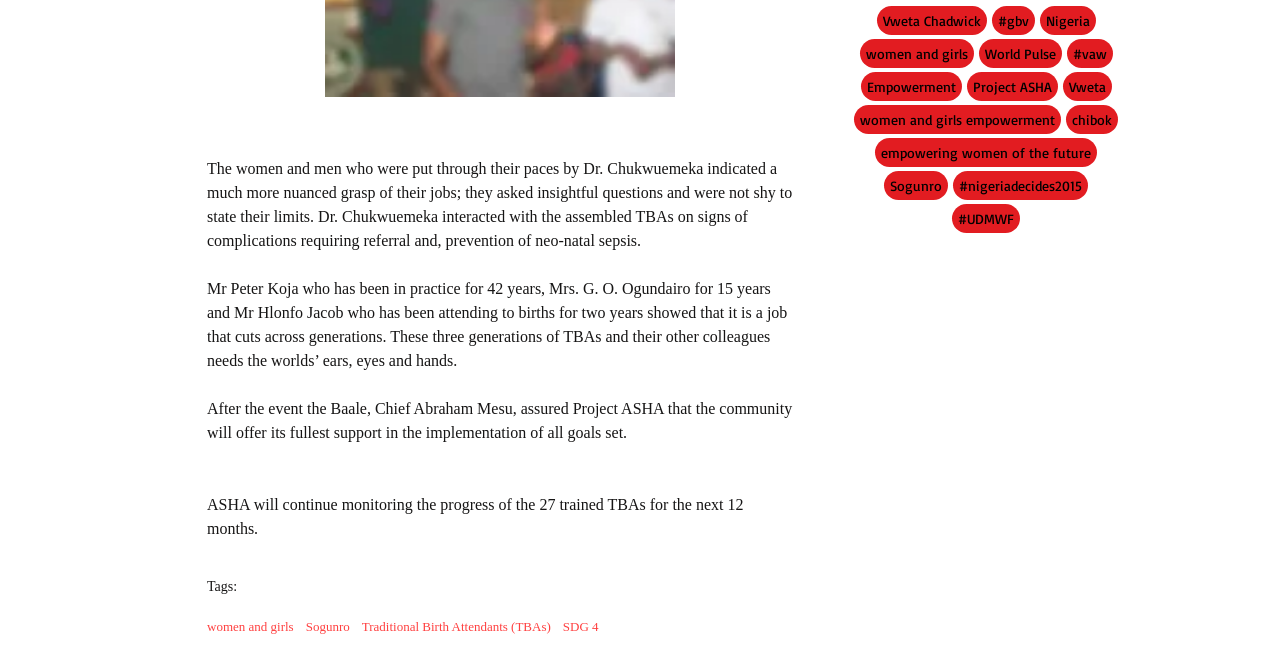Locate the bounding box coordinates of the element to click to perform the following action: 'Click on the 'Sogunro' link'. The coordinates should be given as four float values between 0 and 1, in the form of [left, top, right, bottom].

[0.239, 0.946, 0.273, 0.971]